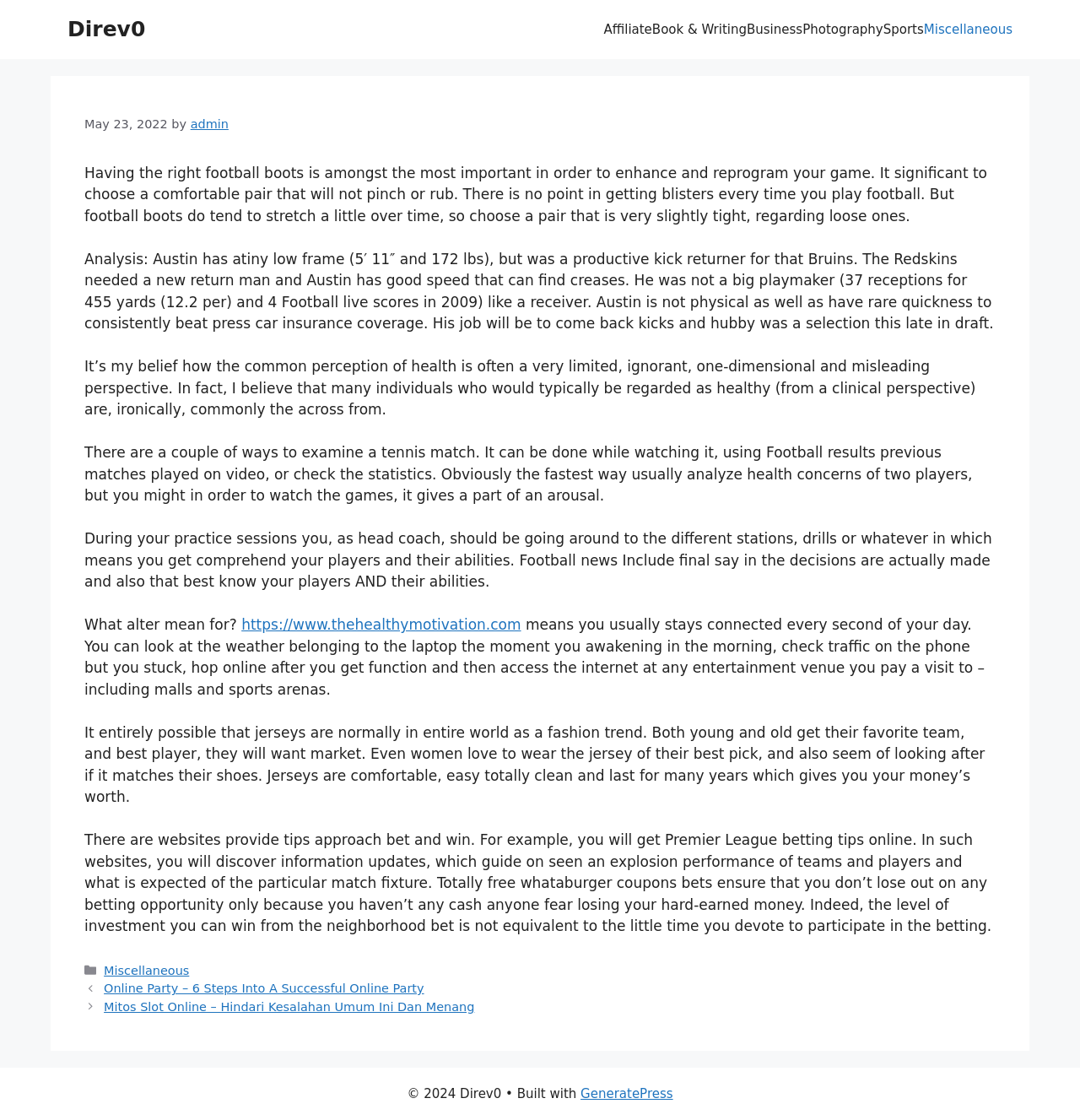Please provide the bounding box coordinates for the element that needs to be clicked to perform the instruction: "Check the 'Categories' section". The coordinates must consist of four float numbers between 0 and 1, formatted as [left, top, right, bottom].

[0.095, 0.86, 0.156, 0.872]